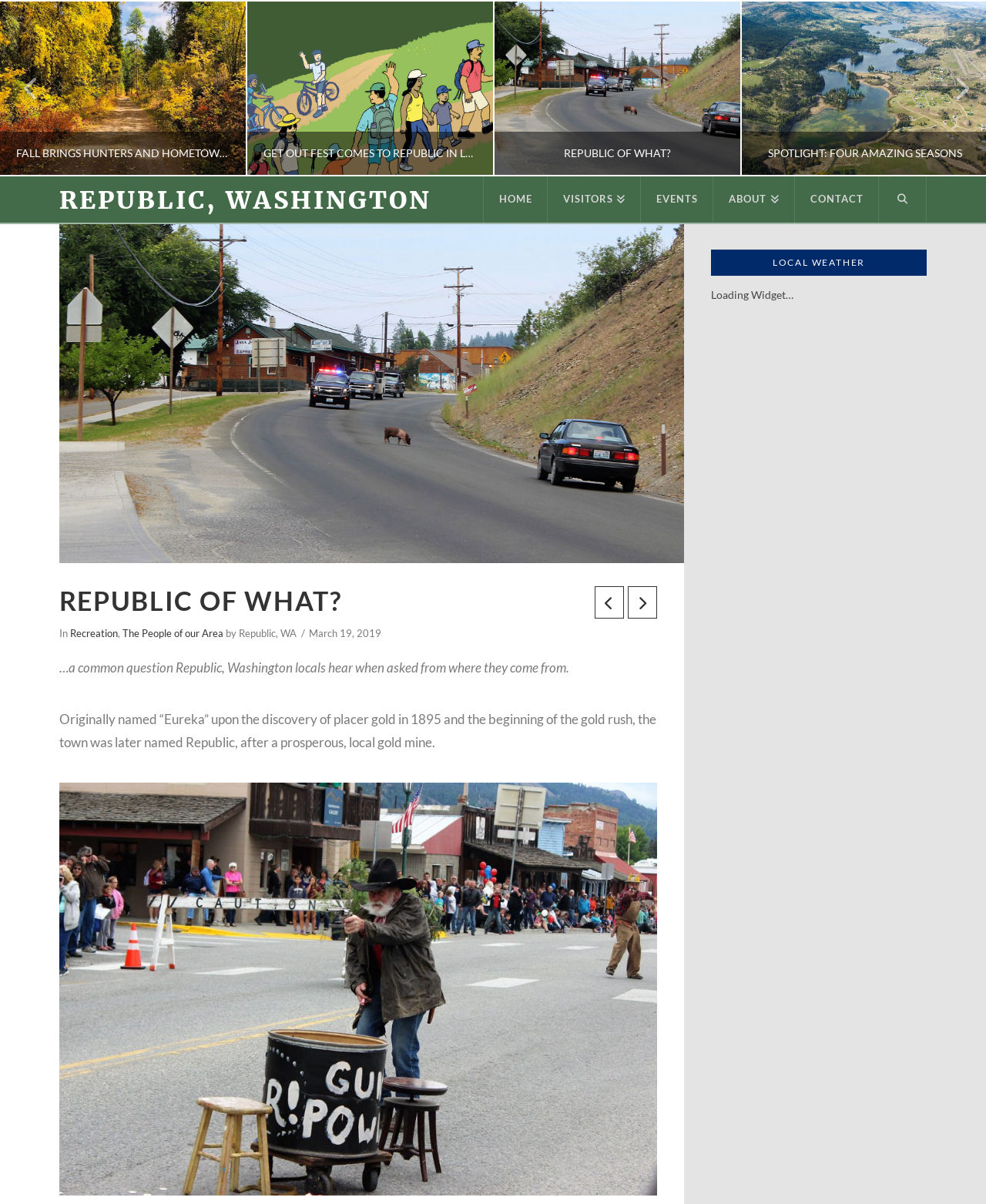Could you specify the bounding box coordinates for the clickable section to complete the following instruction: "Search for something"?

None